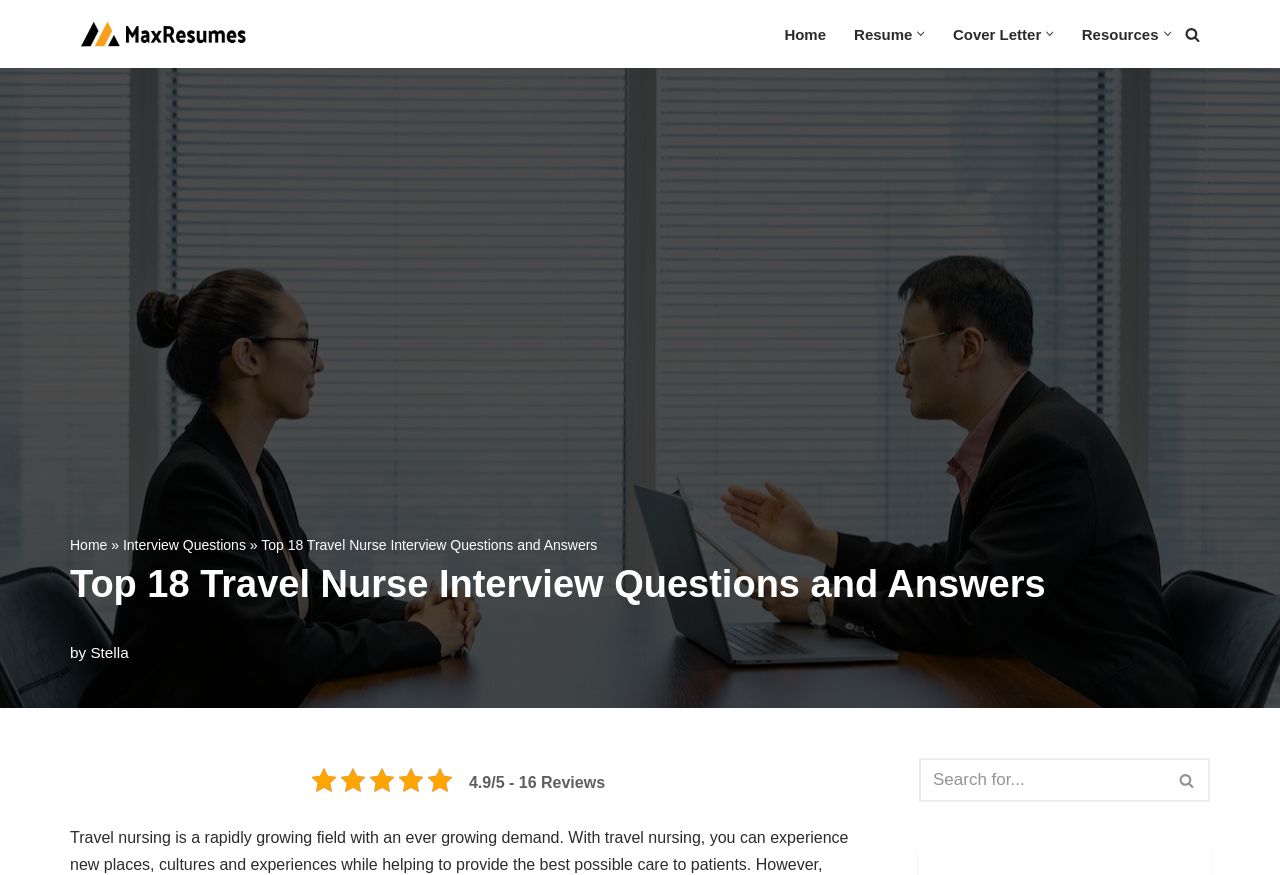Who is the author of the webpage?
Please use the image to provide an in-depth answer to the question.

The author's name is mentioned below the main heading, along with a rating and review count.